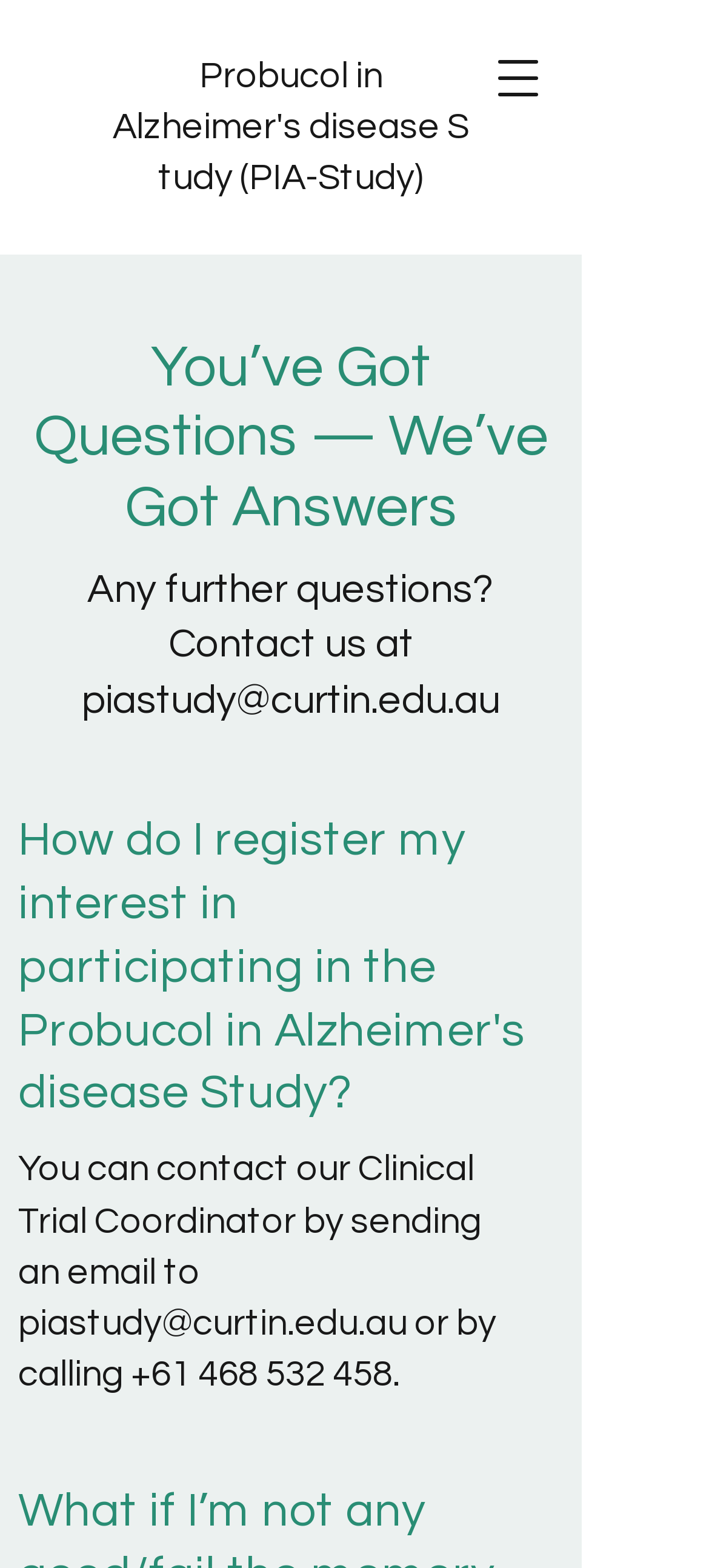Provide an in-depth caption for the contents of the webpage.

The webpage is a FAQ page for the Probucol in Alzheimer's disease Study, also known as the PIA-Study. At the top right corner, there is a button to open a navigation menu. Below the navigation button, there is a heading that reads "You’ve Got Questions — We’ve Got Answers". 

Underneath the heading, there is a paragraph of text that says "Any further questions? Contact us at" followed by a link to an email address, "piastudy@curtin.edu.au". 

Further down the page, there is another heading that asks "How do I register my interest in participating in the Probucol in Alzheimer's disease Study?". Below this heading, there is a paragraph of text that explains how to contact the Clinical Trial Coordinator, providing an email address "piastudy@curtin.edu.au" and a phone number "+61 468 532 458".